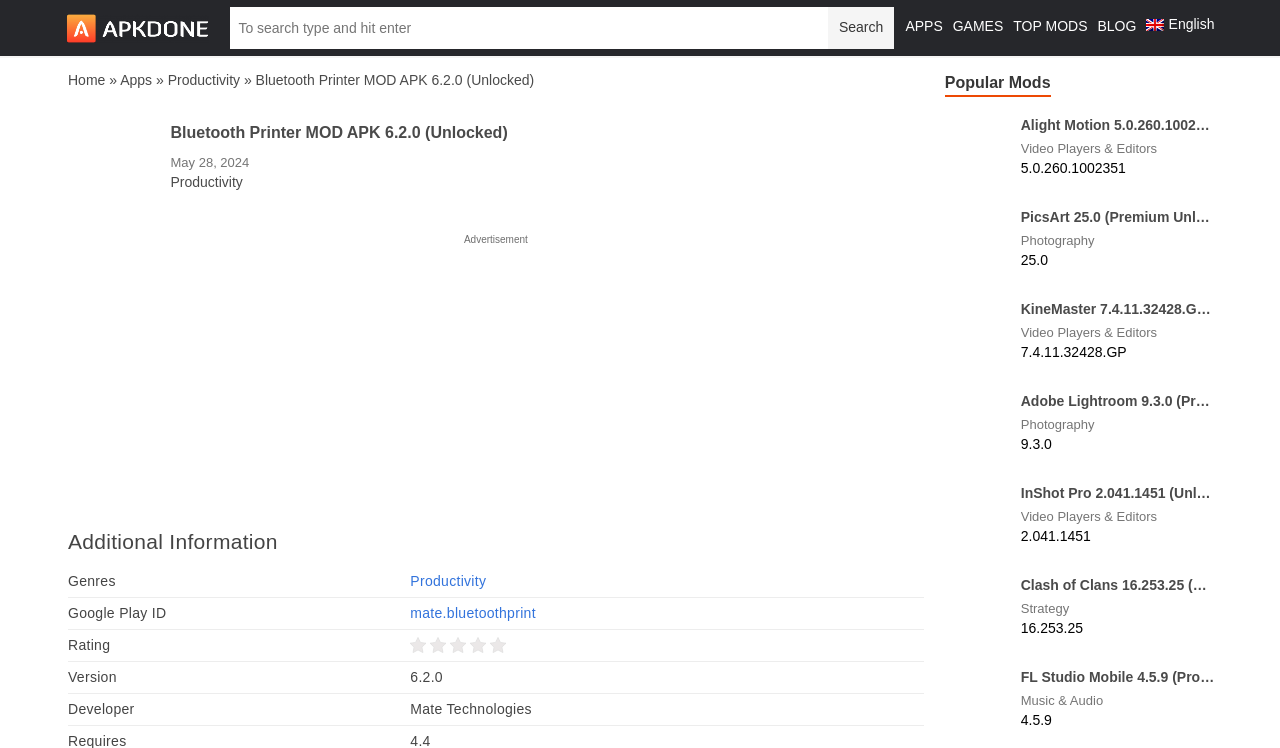Please determine the bounding box coordinates of the area that needs to be clicked to complete this task: 'View Bluetooth Printer MOD APK 6.2.0 details'. The coordinates must be four float numbers between 0 and 1, formatted as [left, top, right, bottom].

[0.133, 0.161, 0.713, 0.2]